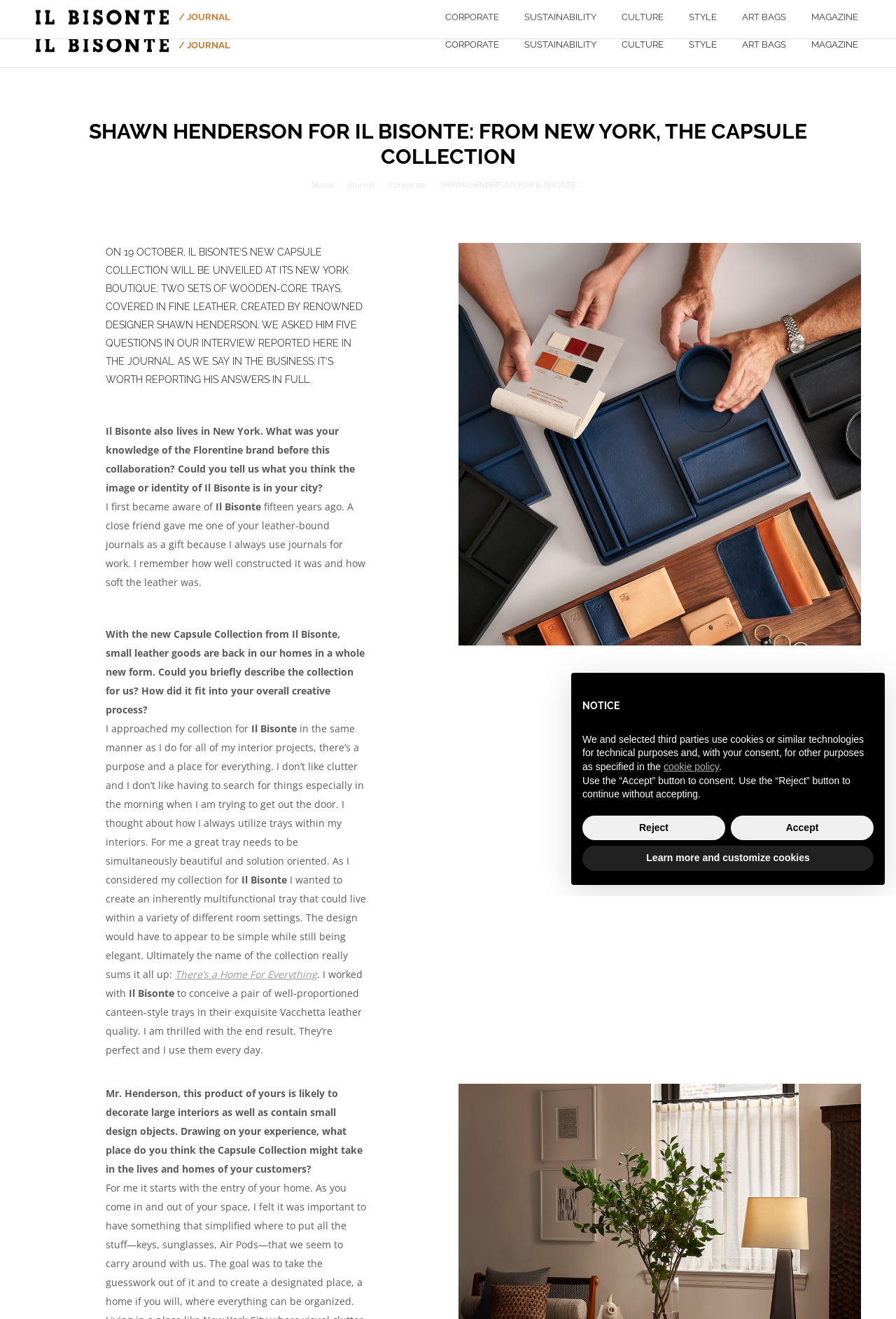How many social media links are available?
Using the picture, provide a one-word or short phrase answer.

7